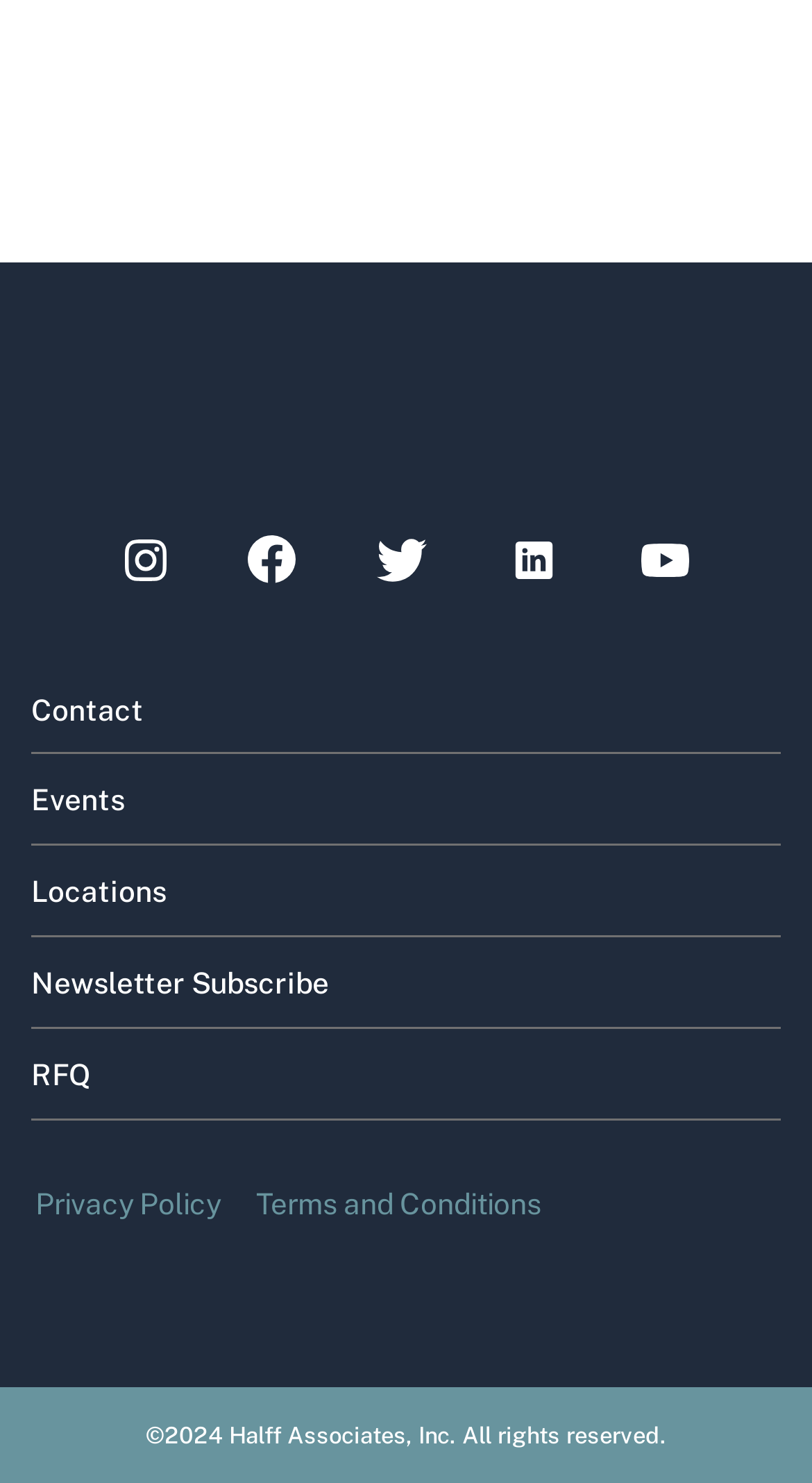Provide a single word or phrase to answer the given question: 
What is the last link in the main section?

RFQ